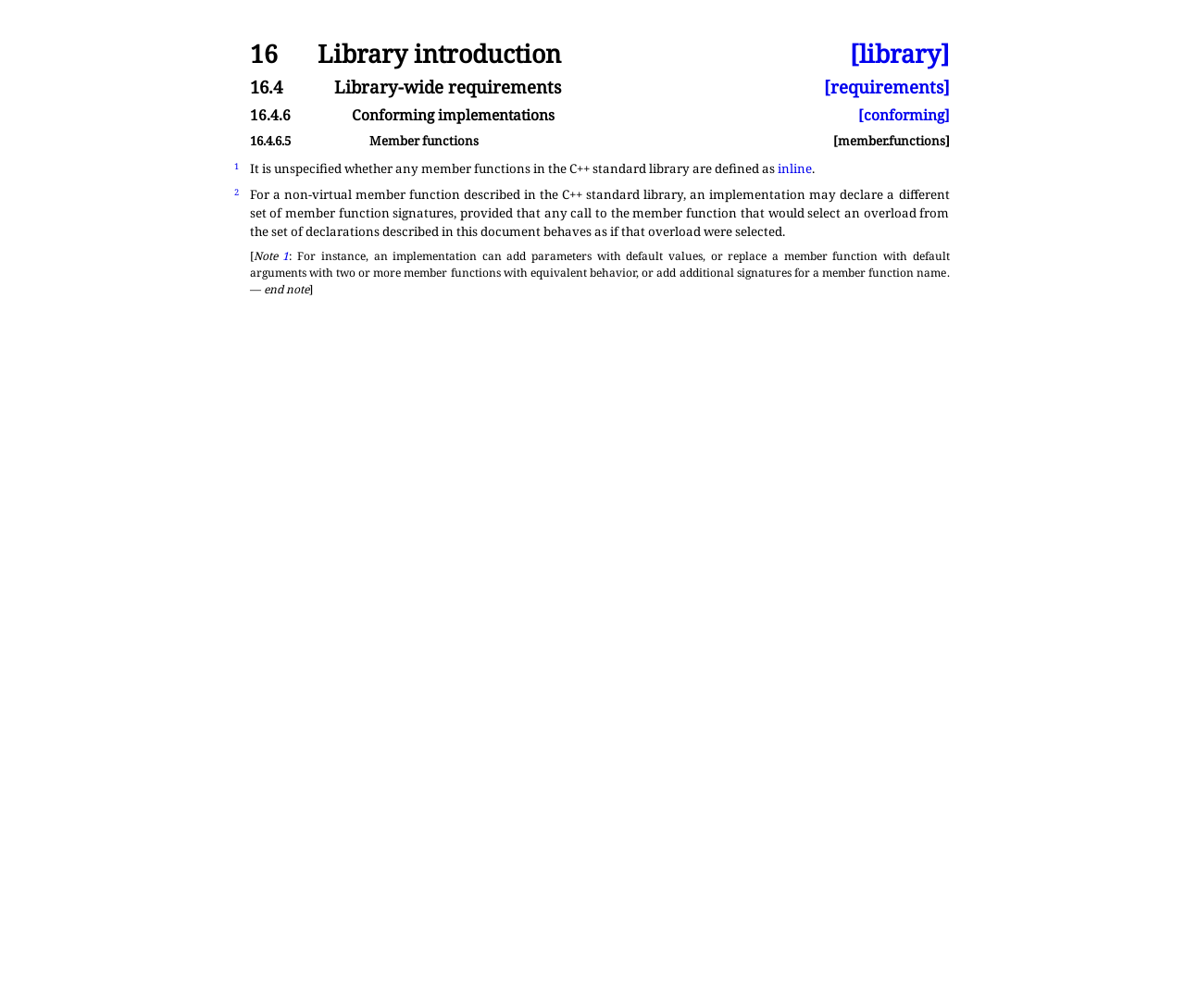Please find the bounding box coordinates of the element that you should click to achieve the following instruction: "Click on library introduction". The coordinates should be presented as four float numbers between 0 and 1: [left, top, right, bottom].

[0.211, 0.042, 0.801, 0.066]